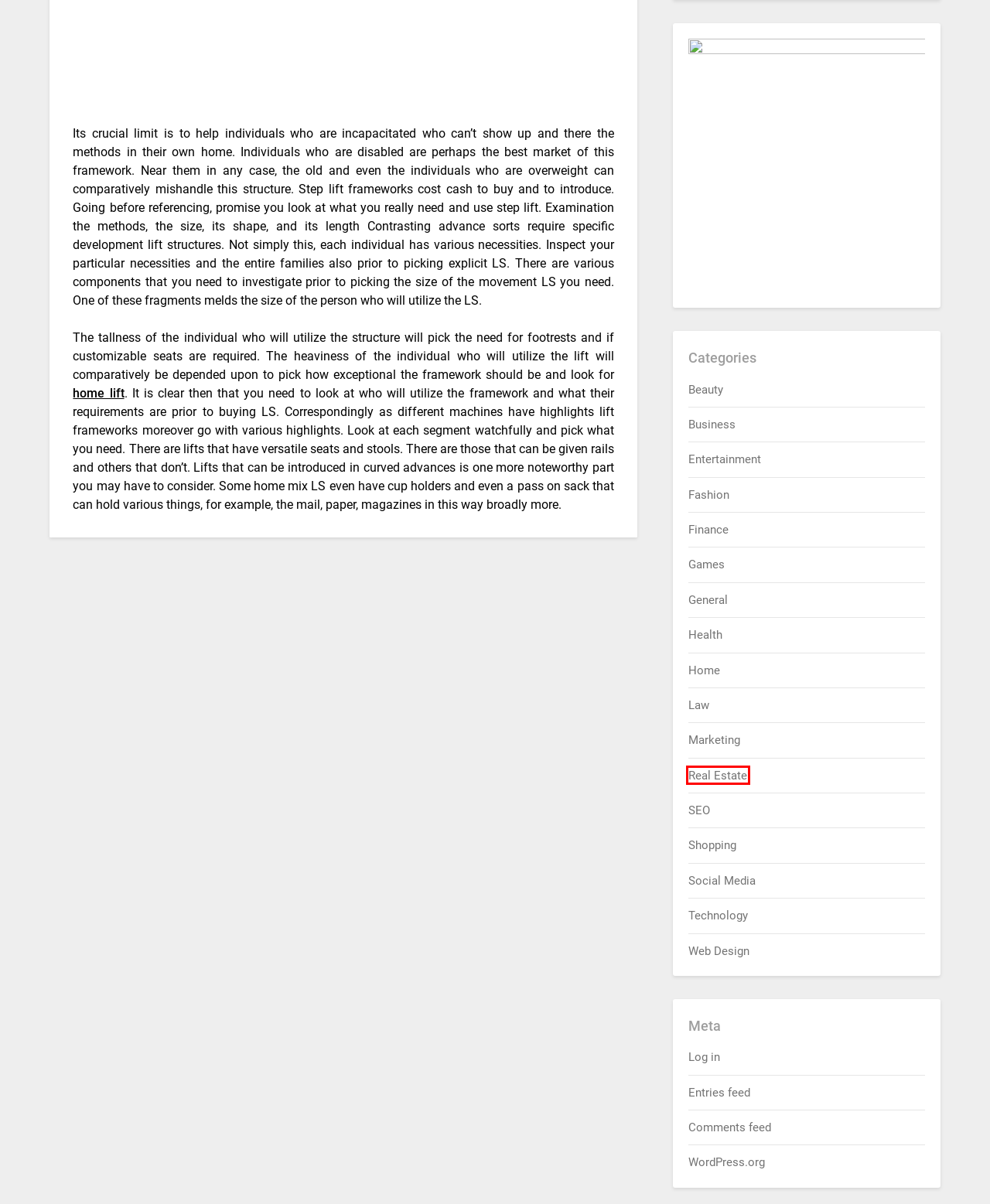Examine the screenshot of a webpage with a red bounding box around an element. Then, select the webpage description that best represents the new page after clicking the highlighted element. Here are the descriptions:
A. Entertainment – Info Web Galicia
B. Health – Info Web Galicia
C. Comments for Info Web Galicia
D. Blog Tool, Publishing Platform, and CMS – WordPress.org
E. Info Web Galicia
F. Fashion – Info Web Galicia
G. Real Estate – Info Web Galicia
H. SEO – Info Web Galicia

G